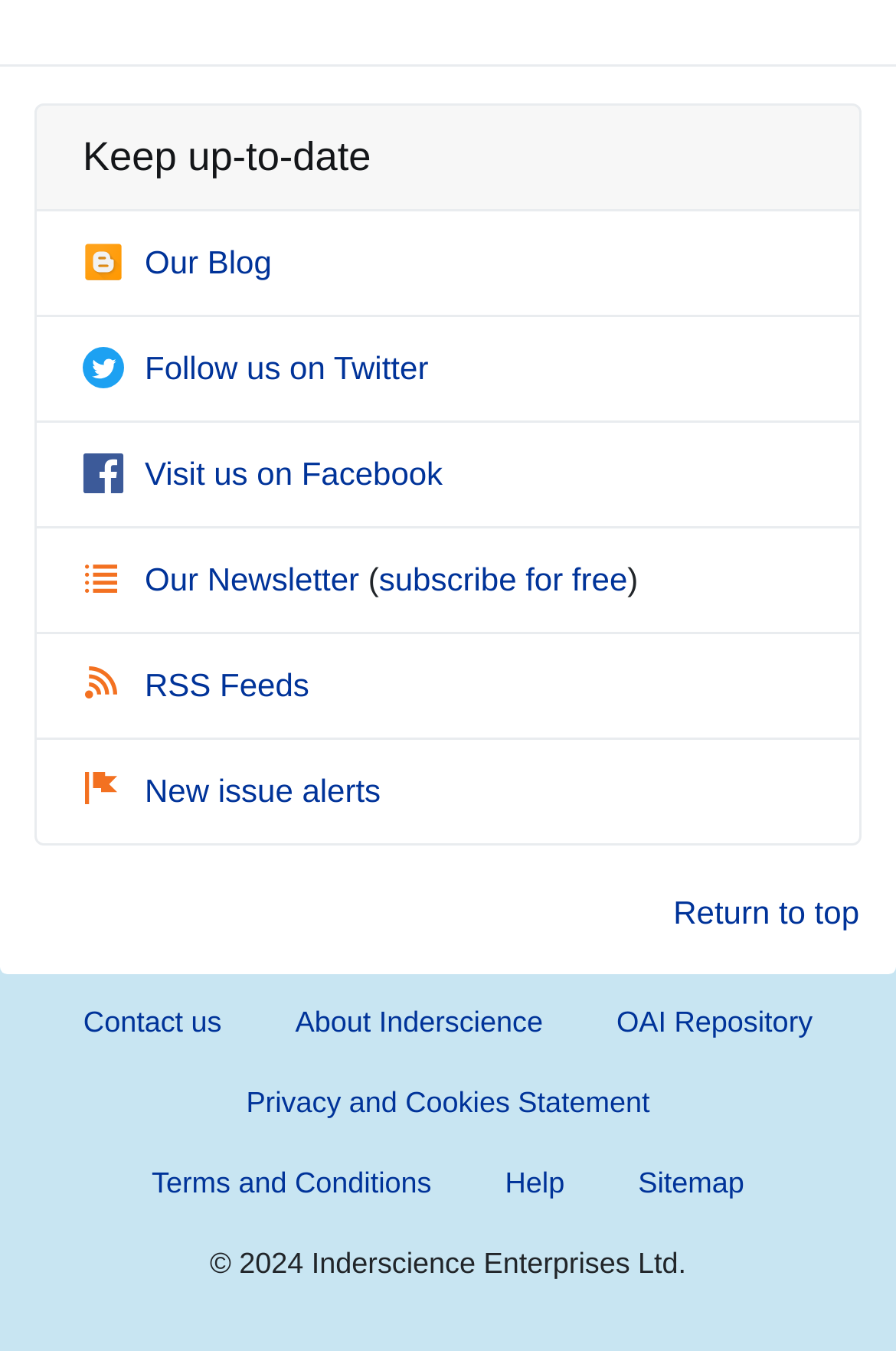Answer the question using only one word or a concise phrase: What is the function of the 'Return to top' link?

Go back to top